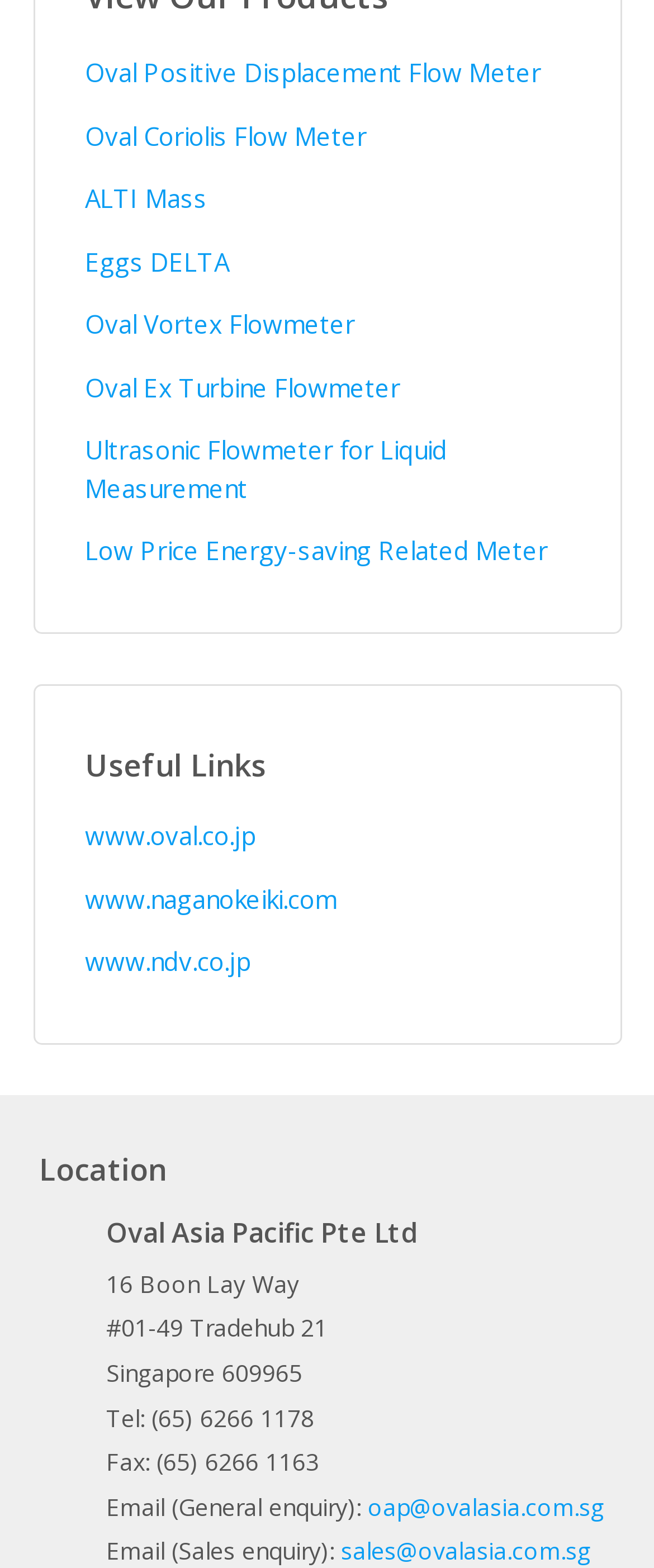Find the bounding box coordinates of the clickable area that will achieve the following instruction: "Email to oap@ovalasia.com.sg".

[0.563, 0.95, 0.924, 0.971]